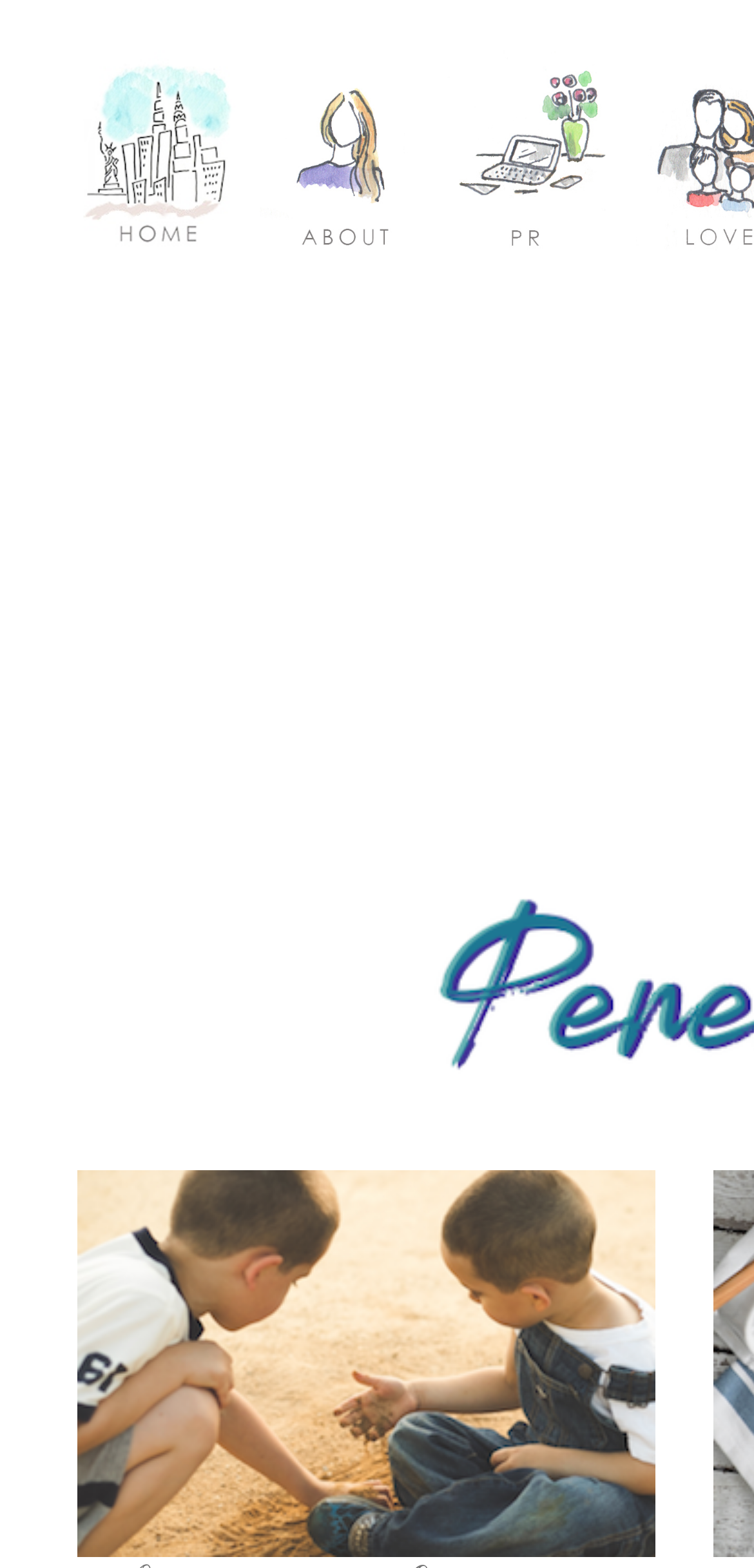Given the following UI element description: "alt="PR Friendly NY Mom Blogger"", find the bounding box coordinates in the webpage screenshot.

[0.593, 0.032, 0.812, 0.16]